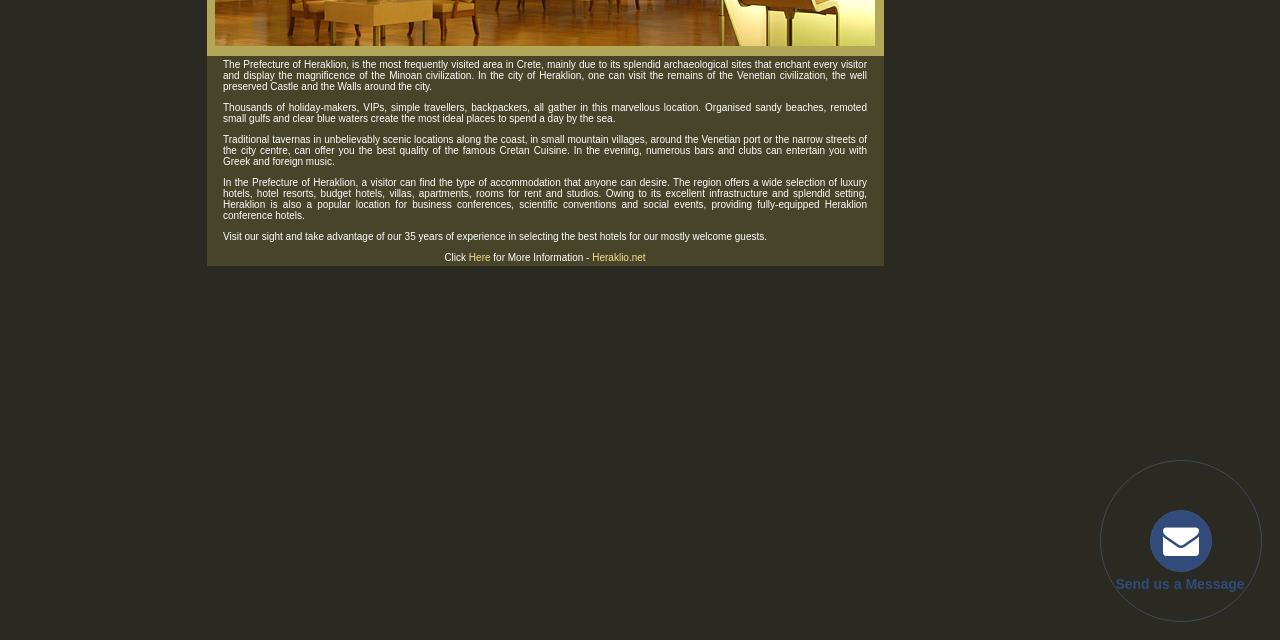Find the bounding box of the web element that fits this description: "Heraklio.net".

[0.463, 0.394, 0.504, 0.411]